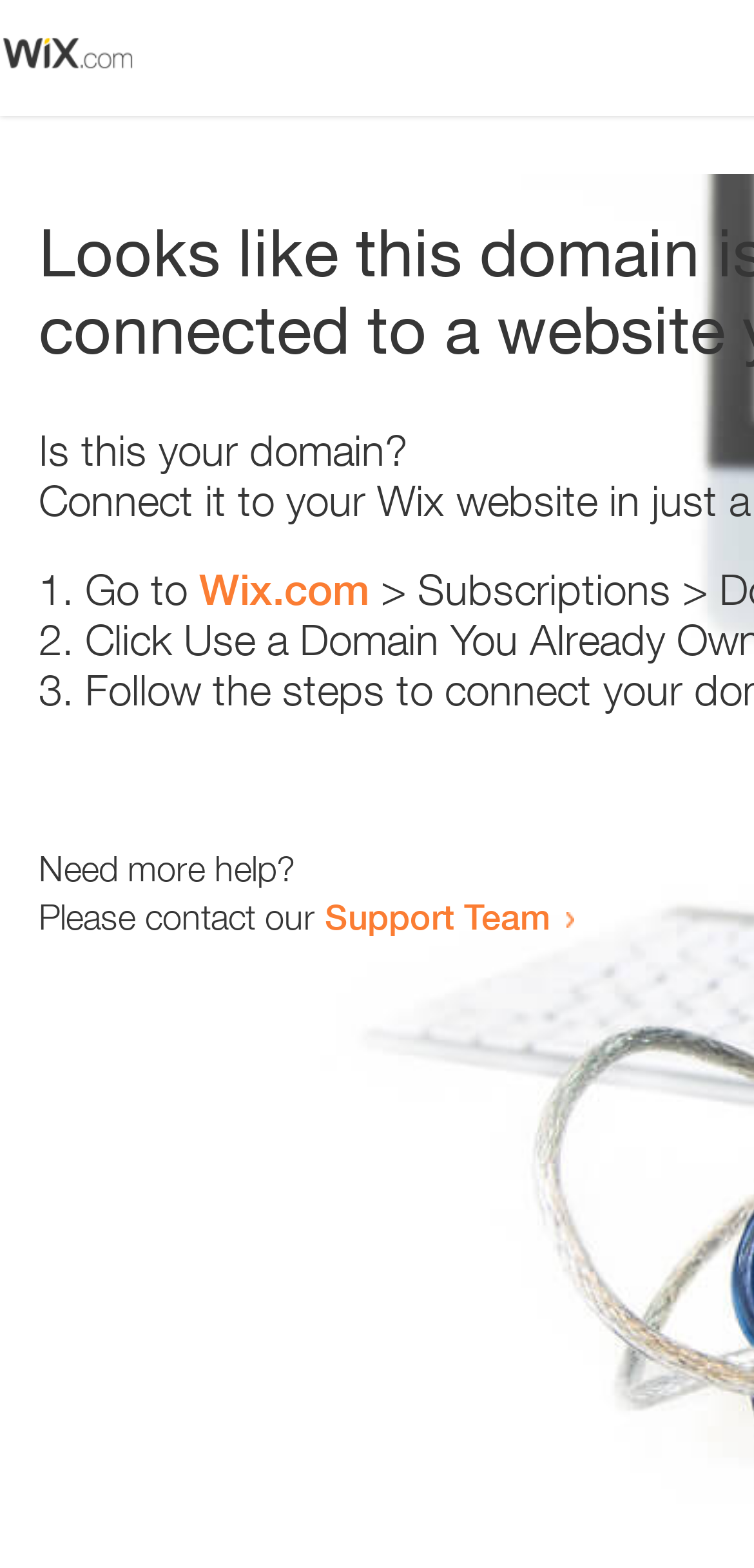How many list markers are present?
Please look at the screenshot and answer in one word or a short phrase.

3